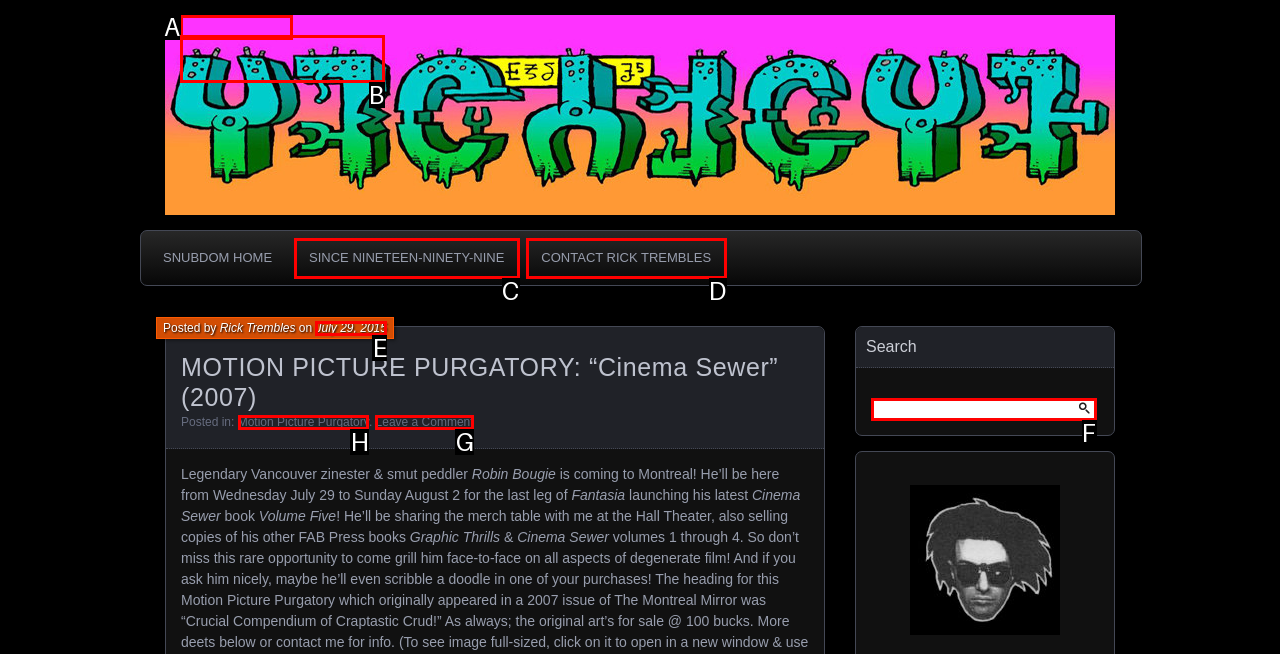Identify the HTML element that should be clicked to accomplish the task: Read more about Motion Picture Purgatory
Provide the option's letter from the given choices.

H